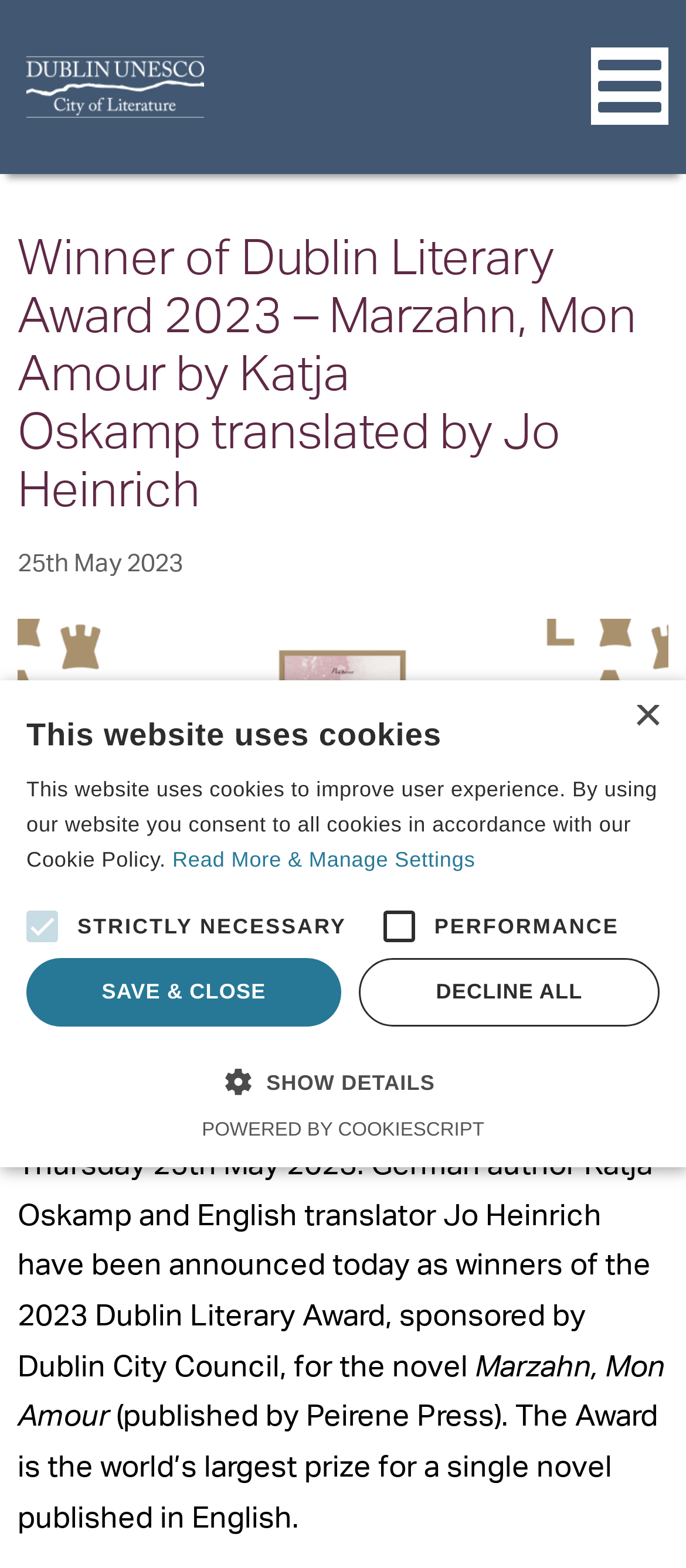Who is the author of the novel that won the 2023 Dublin Literary Award?
Please respond to the question with a detailed and thorough explanation.

The answer can be found in the paragraph that starts with 'Thursday 25th May 2023: German author Katja Oskamp and English translator Jo Heinrich have been announced today as winners of the 2023 Dublin Literary Award...' which indicates that Katja Oskamp is the author of the novel that won the award.